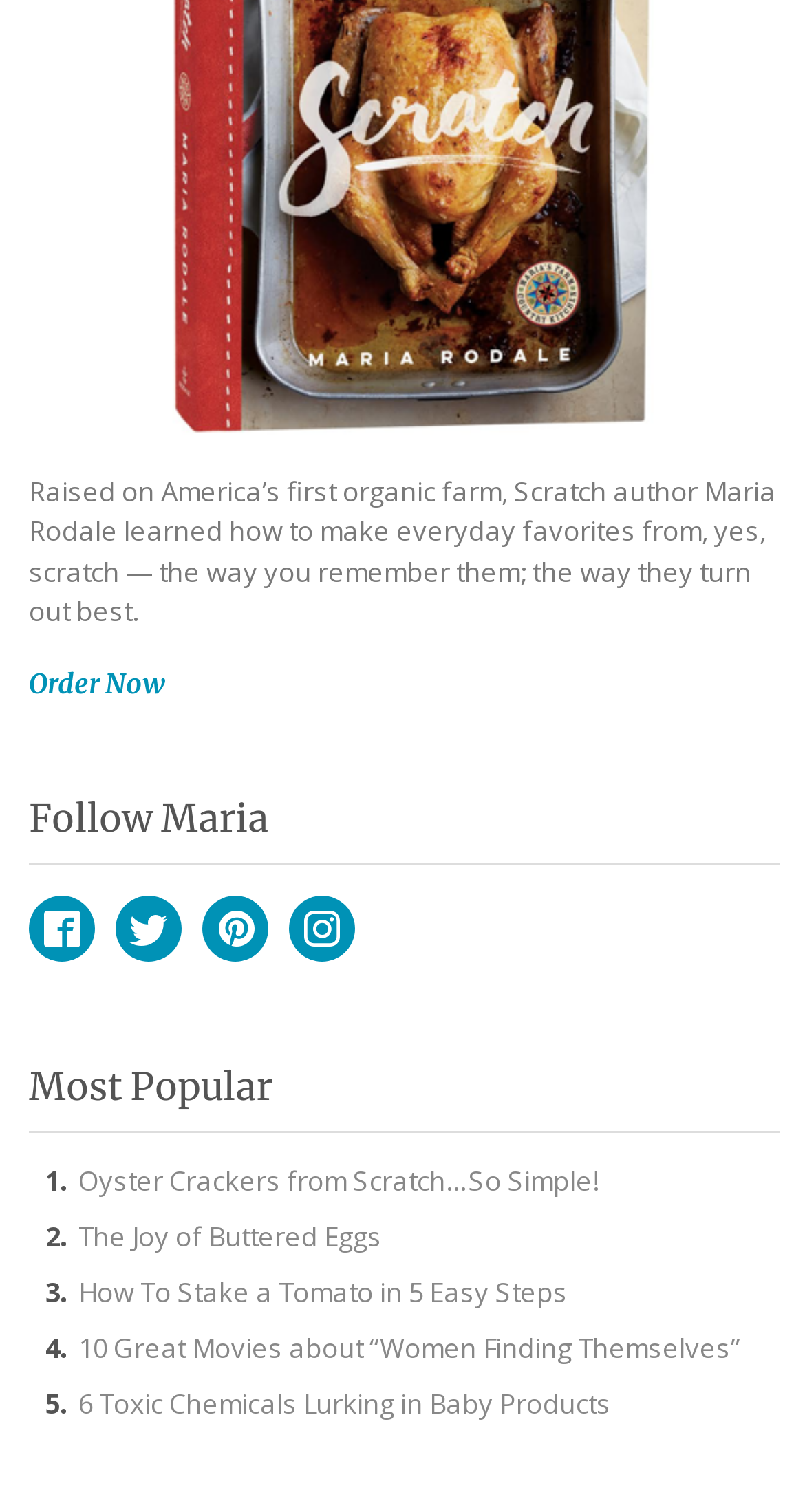How many social media links are there?
Identify the answer in the screenshot and reply with a single word or phrase.

4